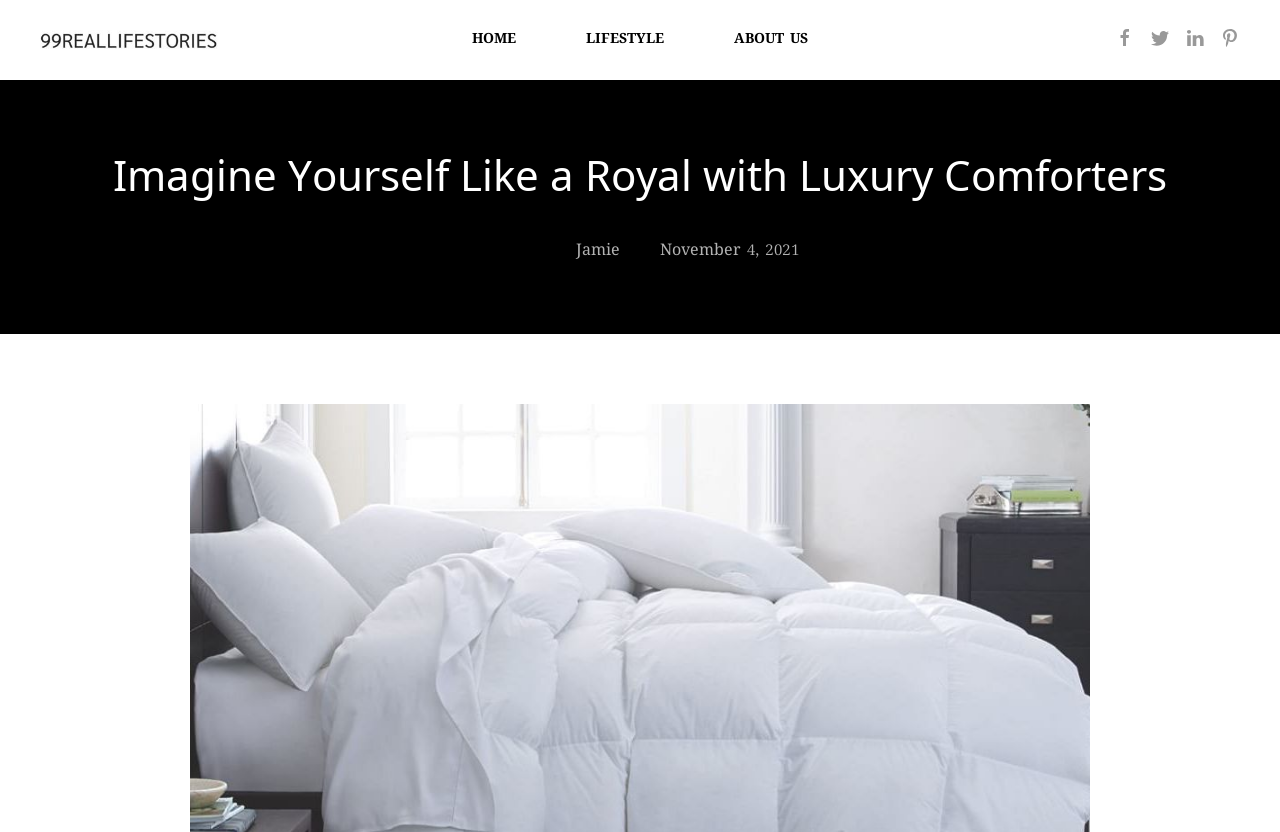How many social media links are there?
Answer the question with a detailed and thorough explanation.

I counted the number of social media links by looking at the top-right corner of the webpage, where I found links to Facebook, Twitter, LinkedIn, and Pinterest, each with an accompanying image.